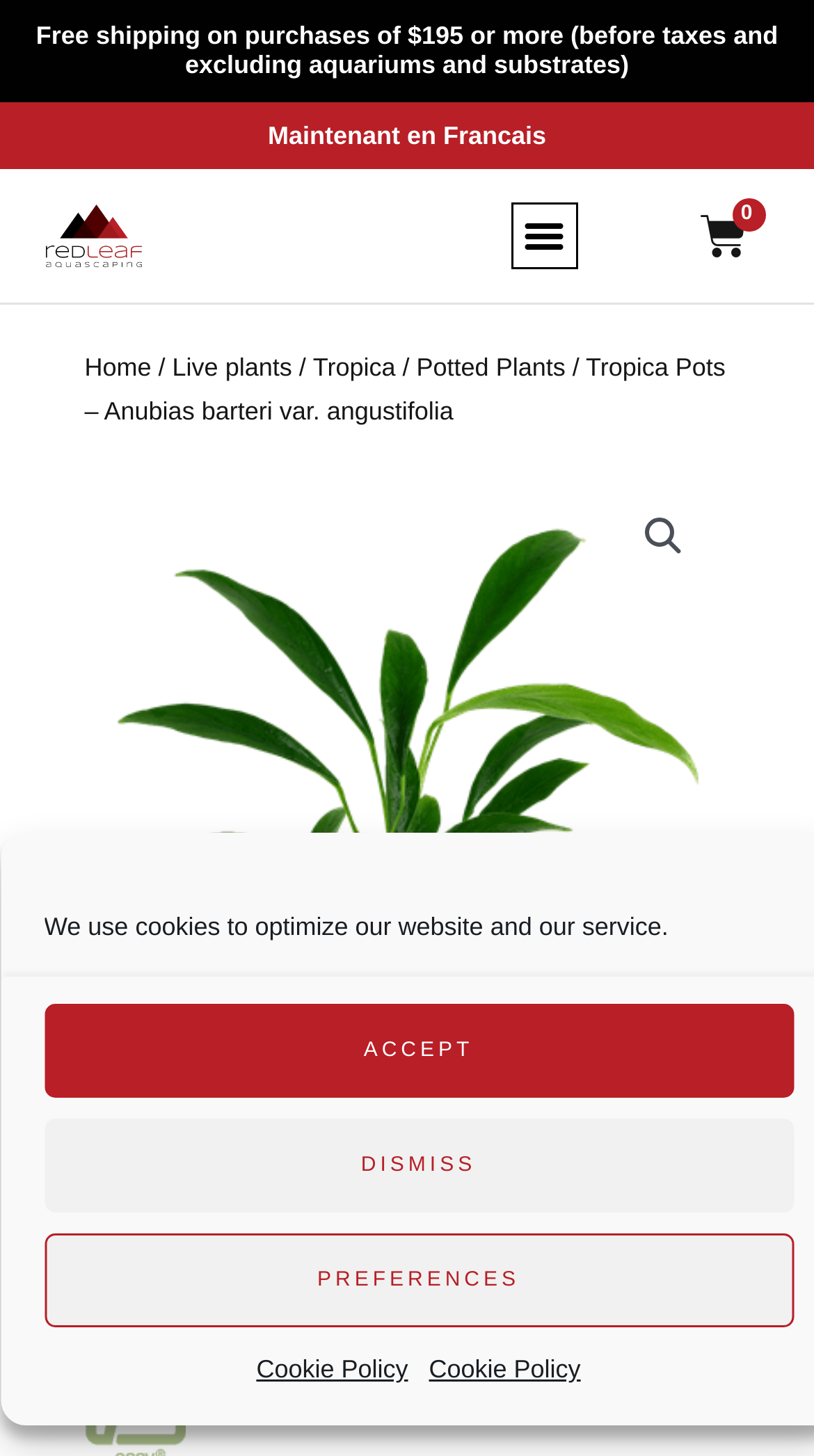Identify the bounding box coordinates of the region that should be clicked to execute the following instruction: "Search something".

[0.768, 0.343, 0.86, 0.395]